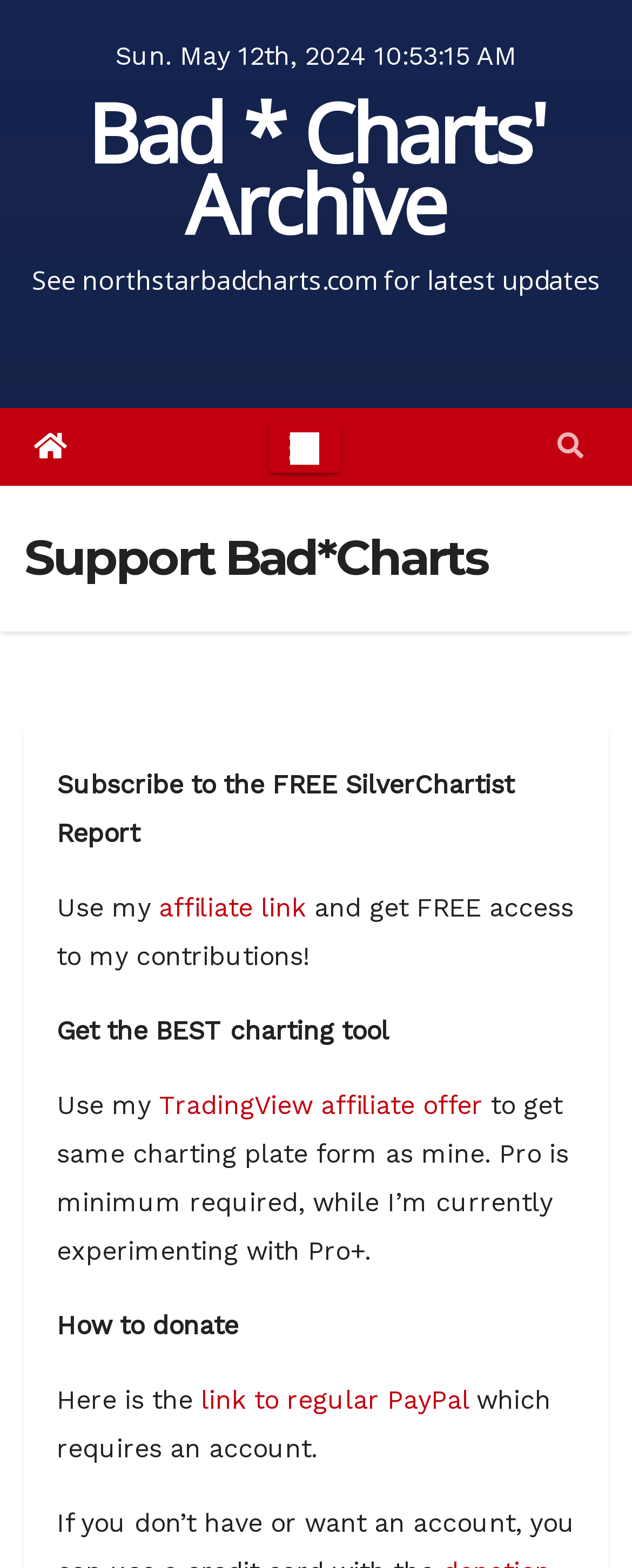Please provide a one-word or short phrase answer to the question:
What is the recommended charting tool?

TradingView